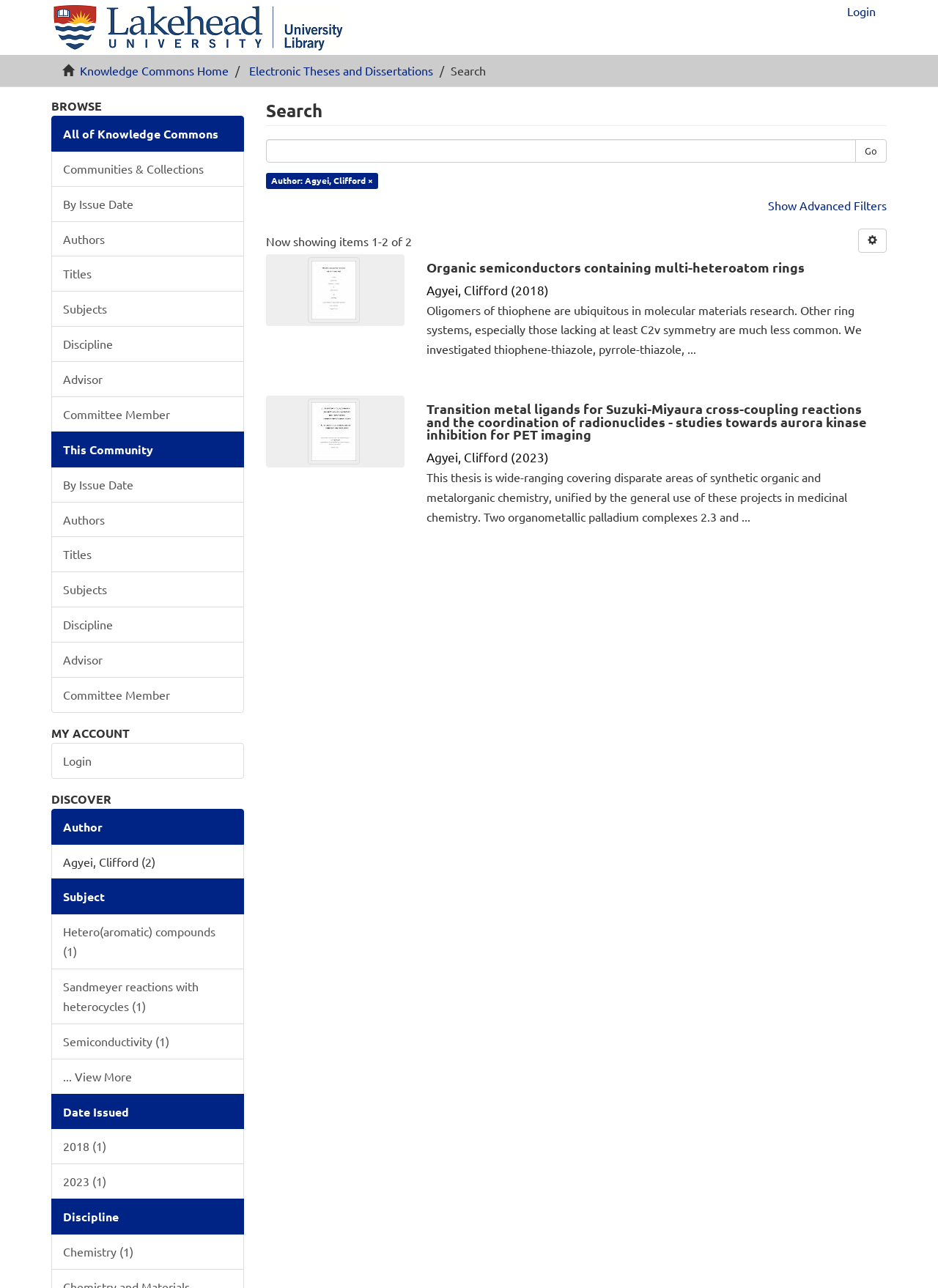Determine the bounding box coordinates for the area that should be clicked to carry out the following instruction: "Click the 'Go' button".

[0.912, 0.108, 0.945, 0.127]